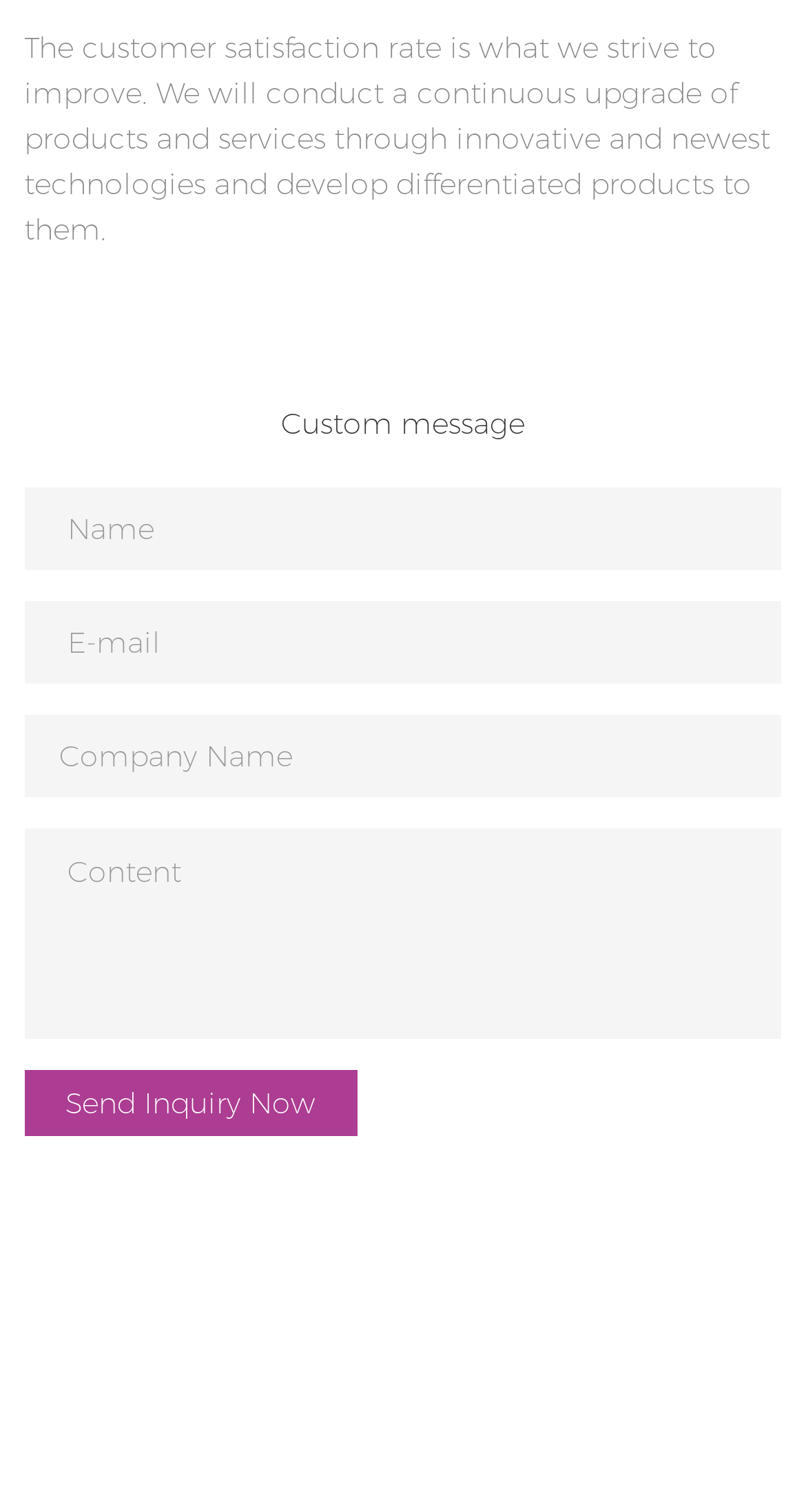What is the company's goal?
Please answer the question with as much detail and depth as you can.

The static text at the top of the page states that 'The customer satisfaction rate is what we strive to improve.' This suggests that the company's goal is to improve customer satisfaction, likely through the continuous upgrade of products and services mentioned in the same text.